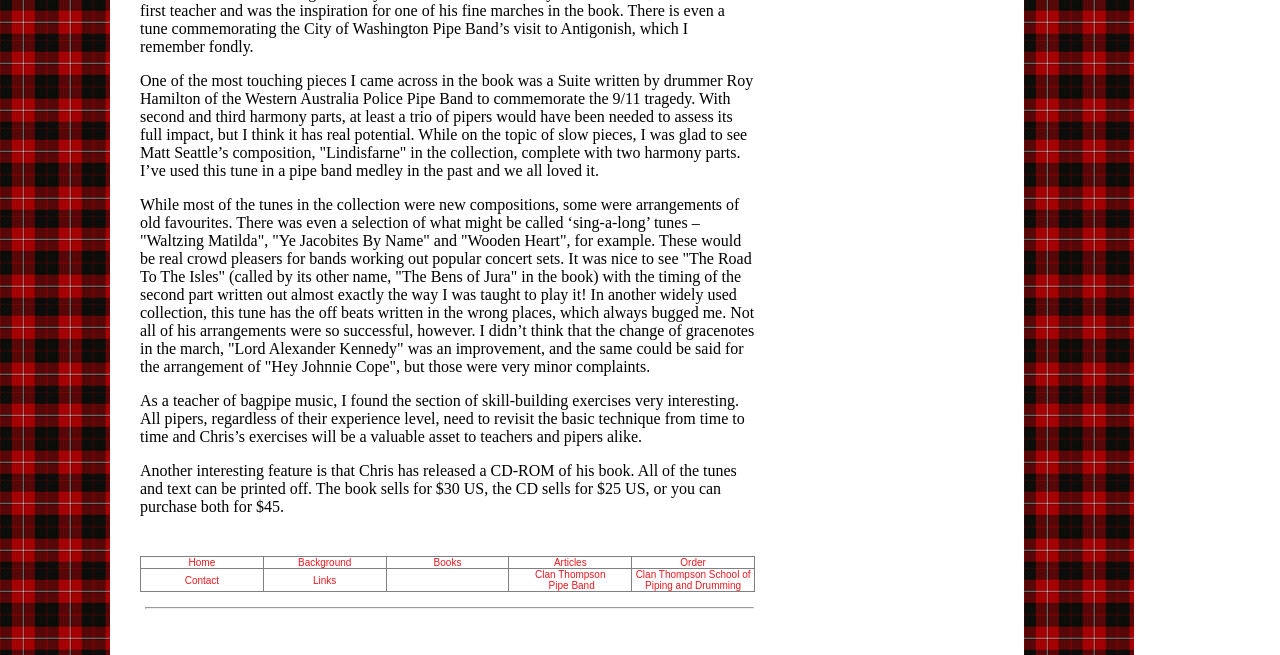Determine the coordinates of the bounding box that should be clicked to complete the instruction: "Explore Clan Thompson School of Piping and Drumming". The coordinates should be represented by four float numbers between 0 and 1: [left, top, right, bottom].

[0.494, 0.868, 0.589, 0.903]